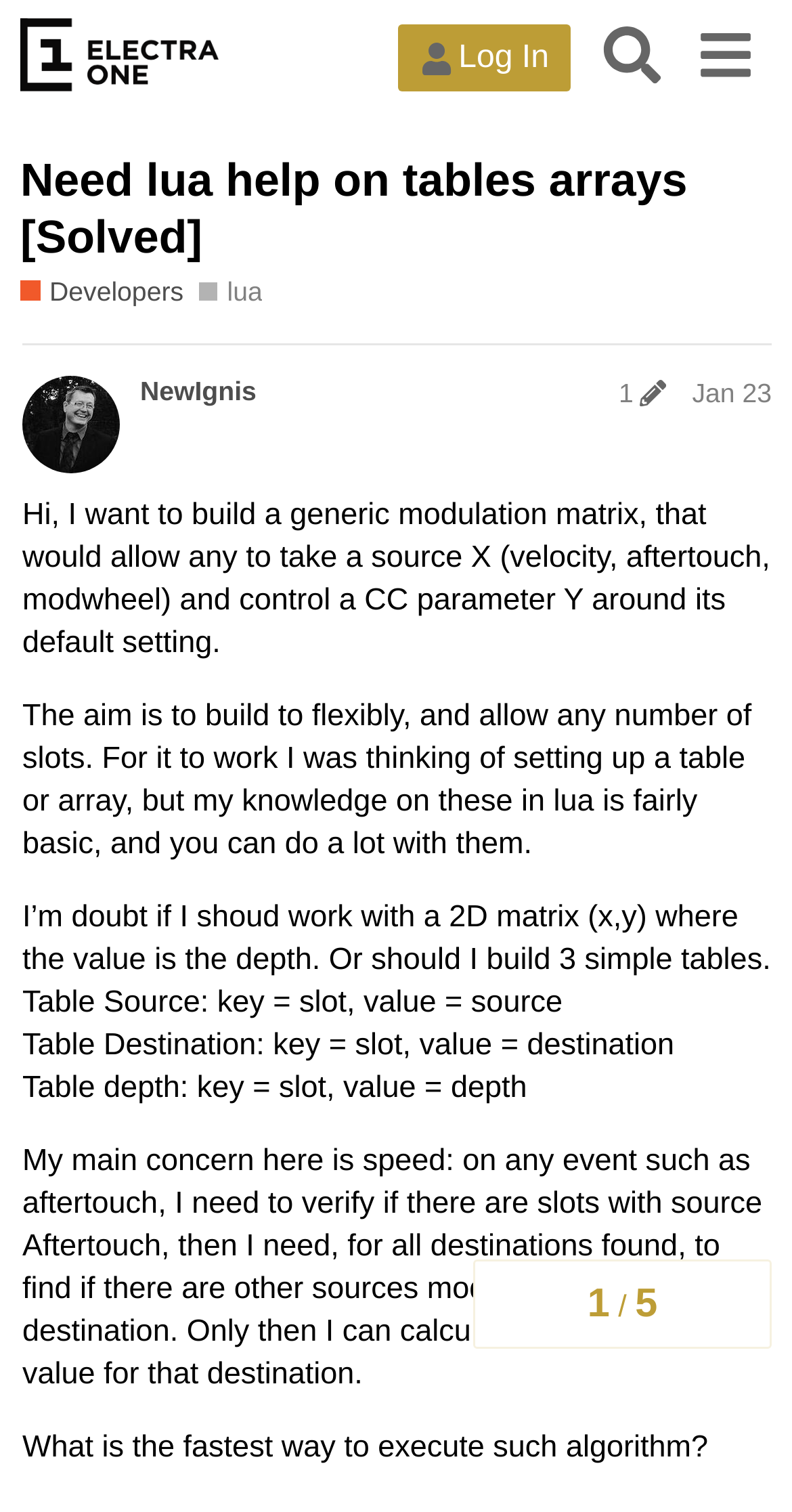Determine the bounding box coordinates for the area you should click to complete the following instruction: "Go to the 'Electra One Community' homepage".

[0.026, 0.013, 0.276, 0.061]